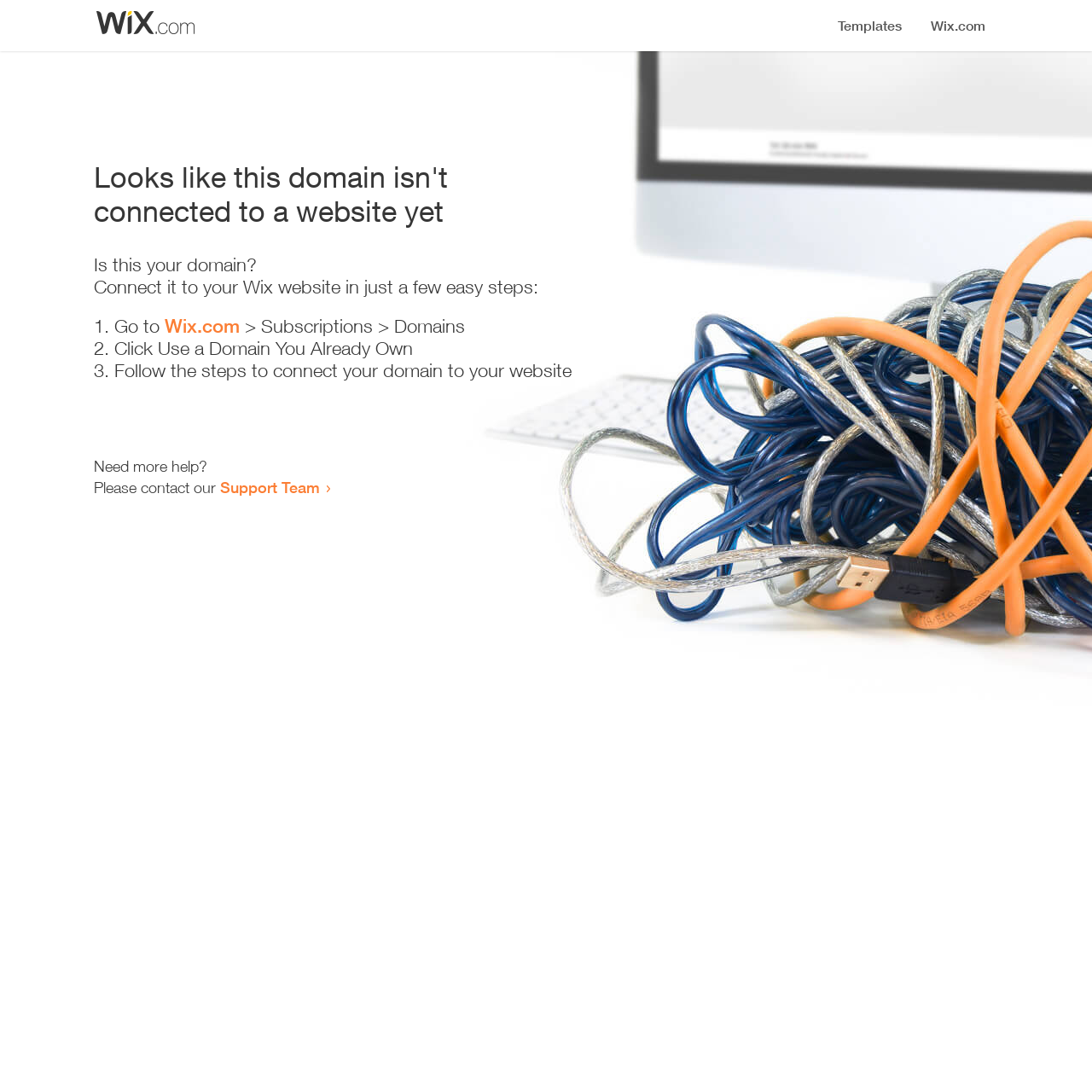Explain the webpage's design and content in an elaborate manner.

The webpage appears to be an error page, indicating that a domain is not connected to a website yet. At the top, there is a small image, followed by a heading that states the error message. Below the heading, there is a series of instructions to connect the domain to a Wix website. The instructions are presented in a step-by-step format, with three numbered list items. Each list item contains a brief description of the action to take, with the second list item containing a link to Wix.com. 

To the right of the instructions, there is a brief note asking if the user needs more help, followed by an invitation to contact the Support Team, which is a clickable link. The overall layout is simple and easy to follow, with clear headings and concise text.